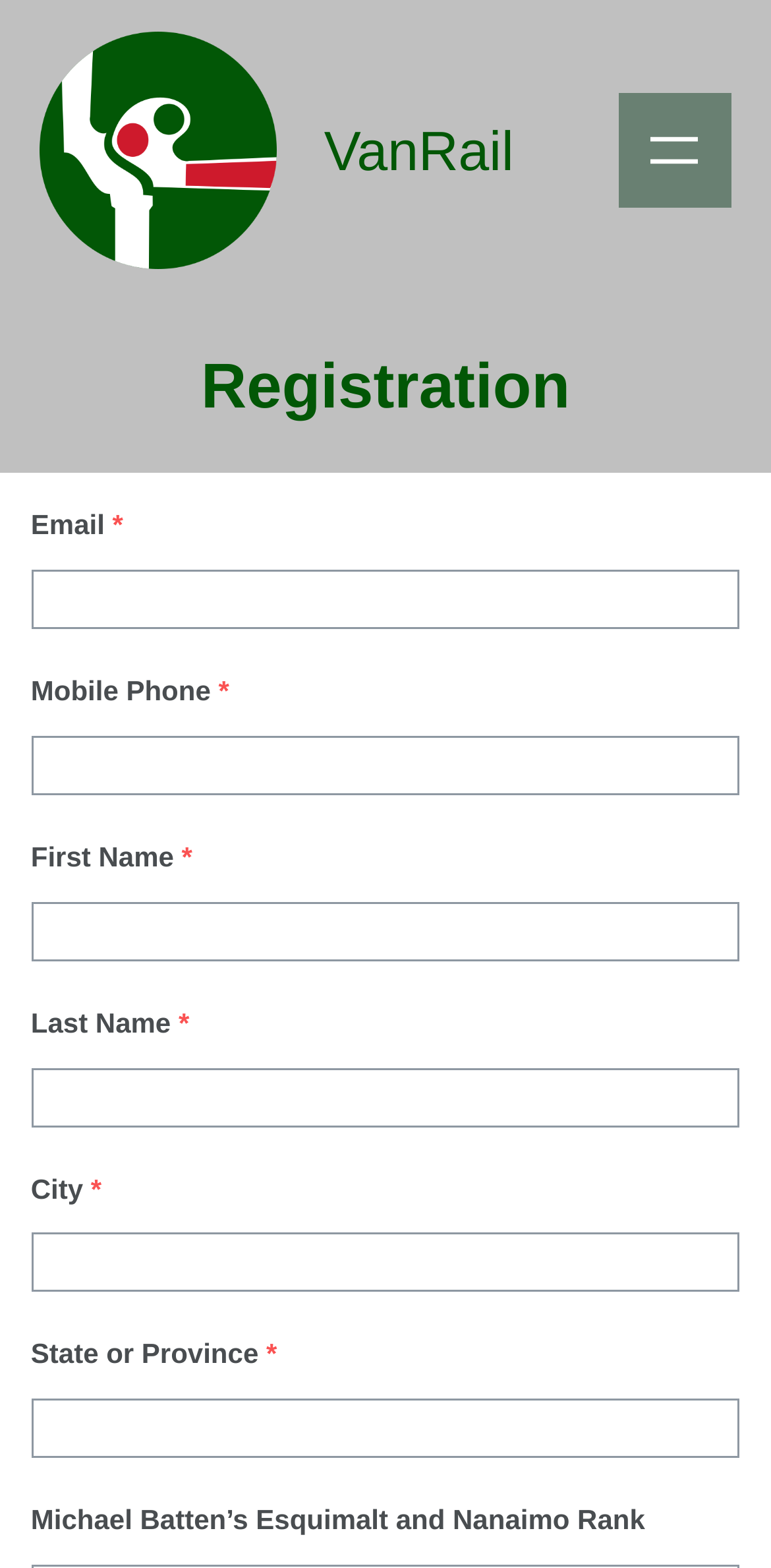Create a detailed summary of the webpage's content and design.

The webpage is a registration page for VanRail, with a prominent link to VanRail at the top left corner. There is also a smaller link to VanRail at the top center of the page. A navigation menu is located at the top right corner, which can be opened by clicking a button labeled "Open menu".

Below the navigation menu, a heading "Registration" is displayed. The registration form consists of several fields, including Email, Mobile Phone, First Name, Last Name, City, State or Province, and Michael Batten’s Esquimalt and Nanaimo Rank. Each field has a corresponding label and a required indicator denoted by an asterisk. The fields are arranged vertically, with the Email field at the top and the Michael Batten’s Esquimalt and Nanaimo Rank field at the bottom.

There are seven textboxes in total, each corresponding to one of the fields mentioned above. The textboxes are positioned below their respective labels and required indicators.